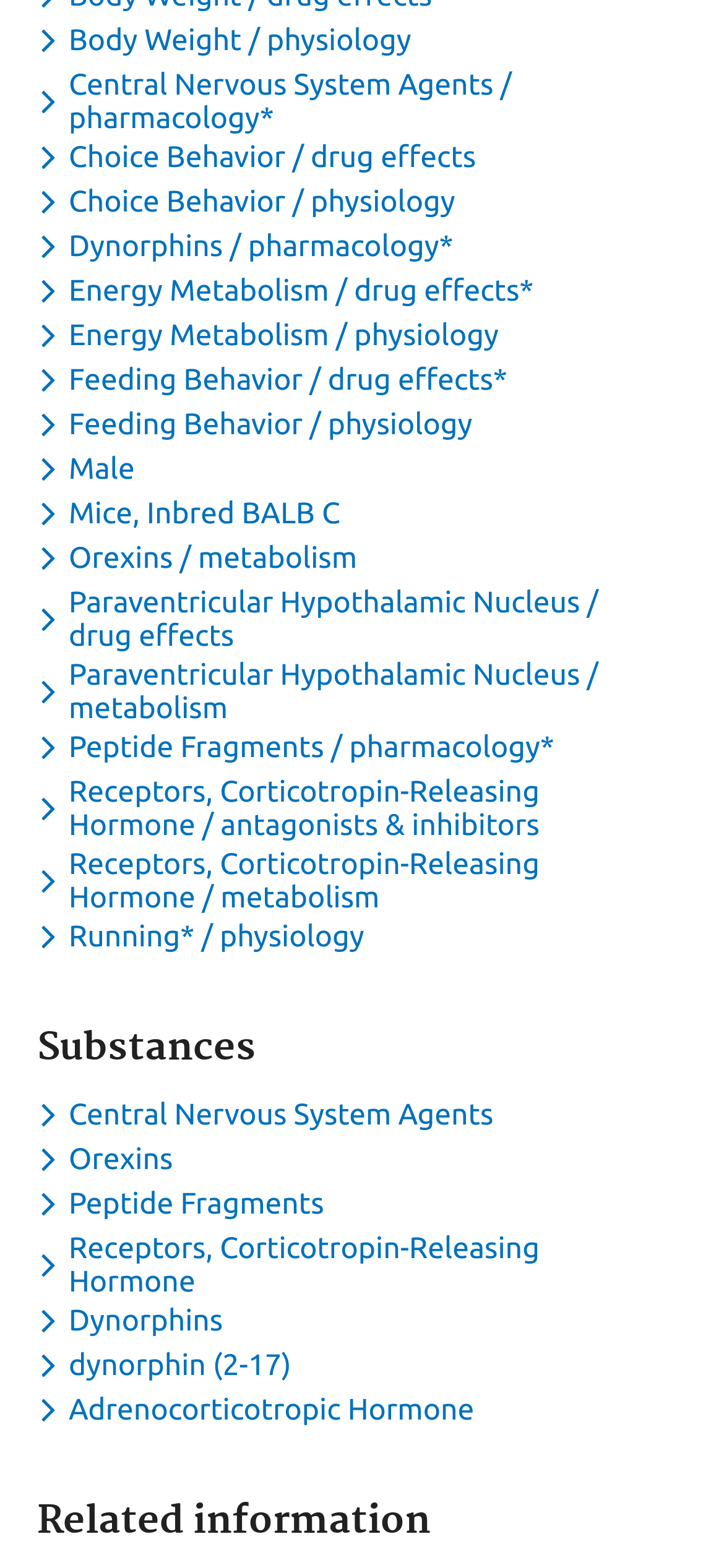How many dropdown menus are available for keywords?
Answer the question with a single word or phrase derived from the image.

22